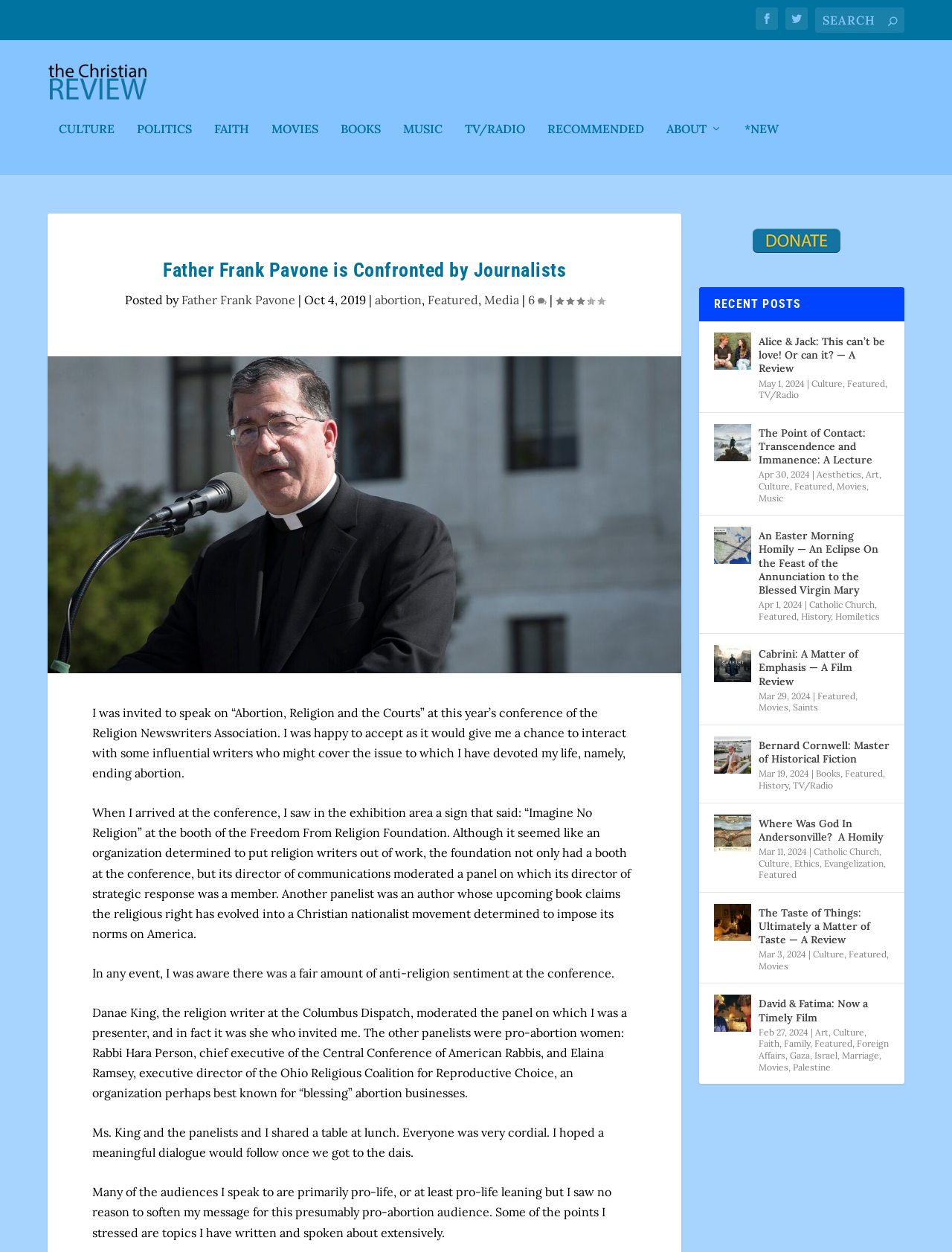Given the element description: "name="s" placeholder="Search" title="Search for:"", predict the bounding box coordinates of this UI element. The coordinates must be four float numbers between 0 and 1, given as [left, top, right, bottom].

[0.856, 0.006, 0.95, 0.026]